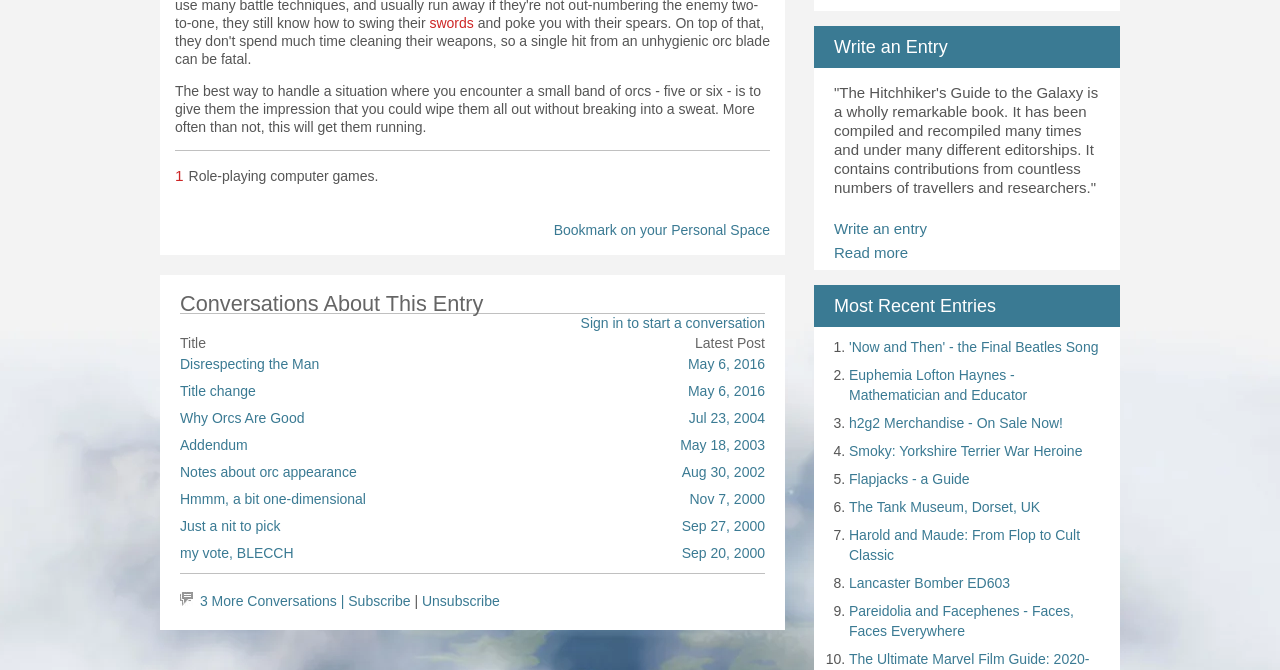Please find the bounding box coordinates of the element's region to be clicked to carry out this instruction: "View the latest post".

[0.543, 0.499, 0.598, 0.526]